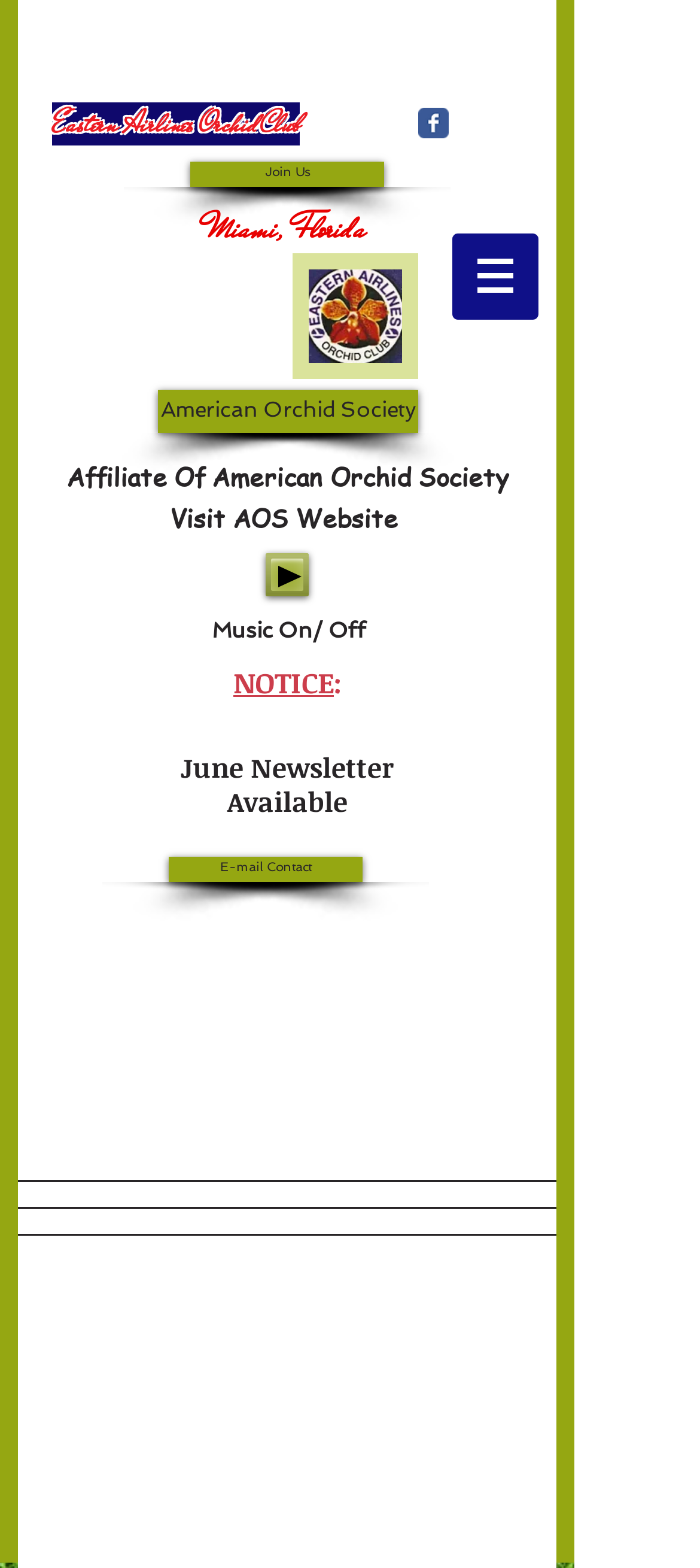Describe all the visual and textual components of the webpage comprehensively.

This webpage is dedicated to providing interesting and informative website links for orchid enthusiasts. At the top, there is a heading that reads "Eastern Airlines Orchid Club" and a social bar with a Facebook page link, accompanied by an image. Below the social bar, there is a "Join Us" link. 

To the right of the "Join Us" link, there is a navigation menu labeled "Site" with a button that has a popup menu. The button is accompanied by an image. 

Below the navigation menu, there is a generic element with a link to the "Eastern Airlines Orchid Club" website, accompanied by an image. 

On the left side of the page, there are several headings, including "Miami, Florida", "Affiliate of American Orchid Society", and "Visit AOS Website". There is also a link to the "American Orchid Society" website. 

Further down the page, there is an audio player application with a "Play" button. Next to the audio player, there is a static text that reads "Music On/ Off". 

Below the audio player, there is a heading that reads "NOTICE: June Newsletter Available" with three static text elements that provide more information about the newsletter. 

Finally, there is a link to "E-mail Contact" at the bottom of the page.